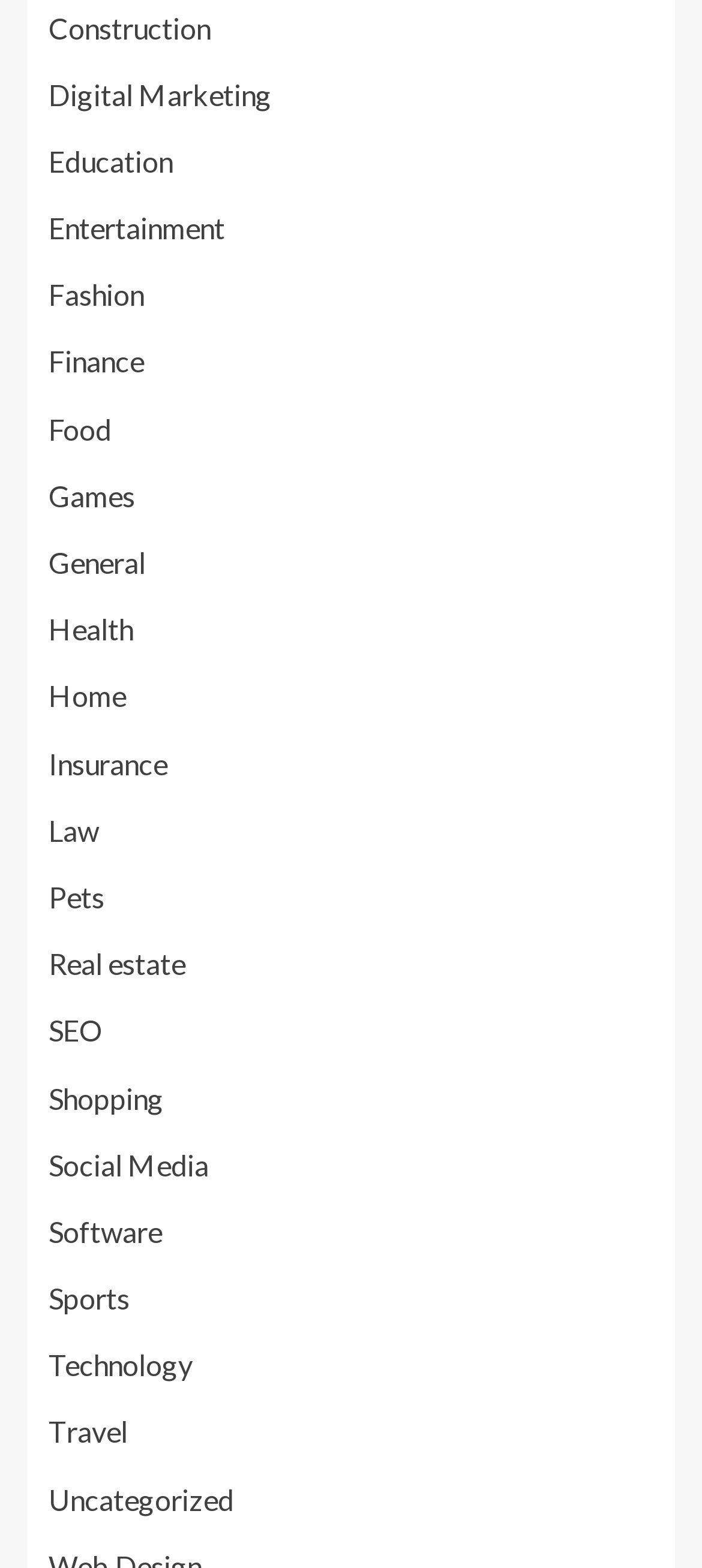How many categories start with the letter 'S'?
Using the image, respond with a single word or phrase.

3